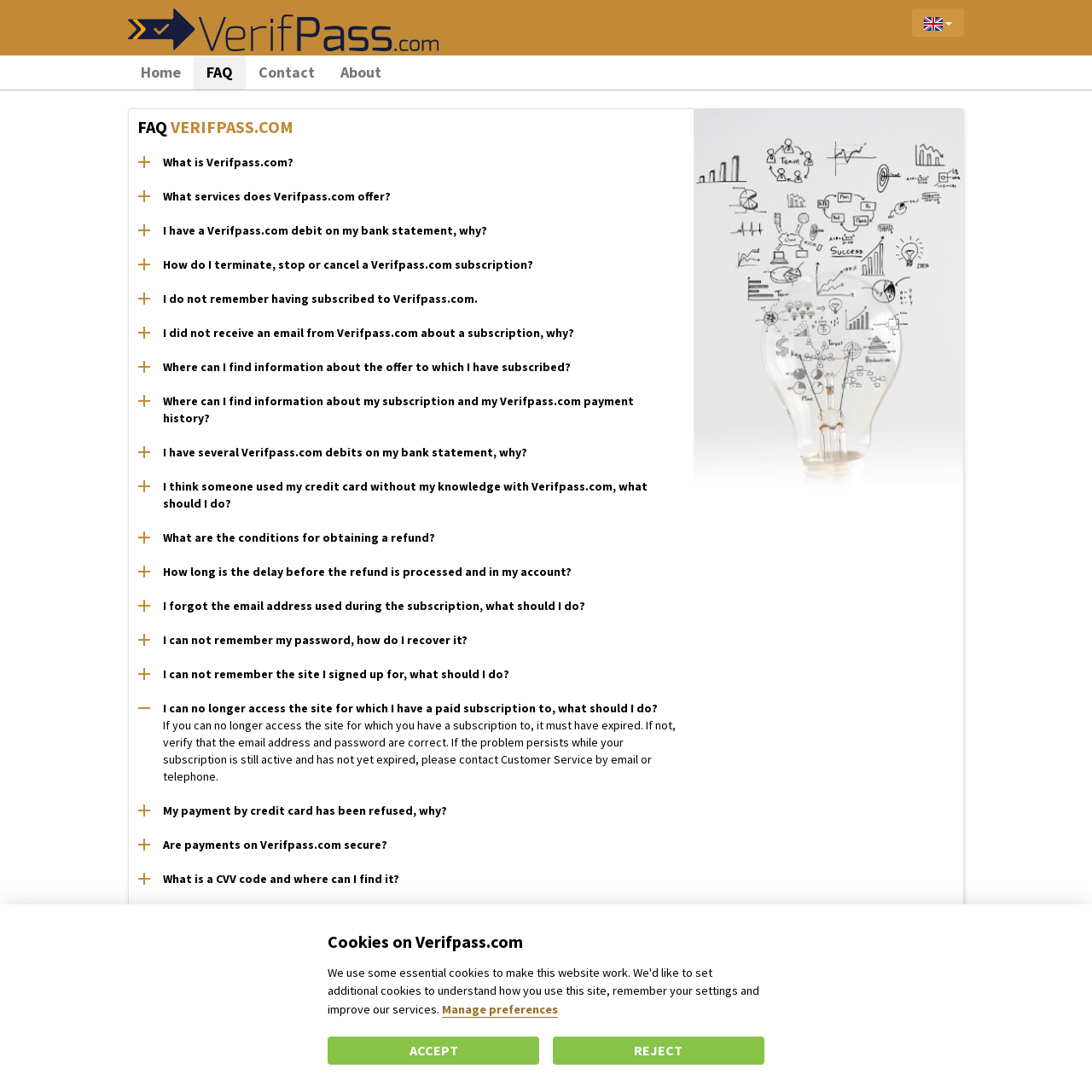Find the bounding box coordinates for the HTML element specified by: "Terms and conditions".

[0.185, 0.95, 0.261, 0.961]